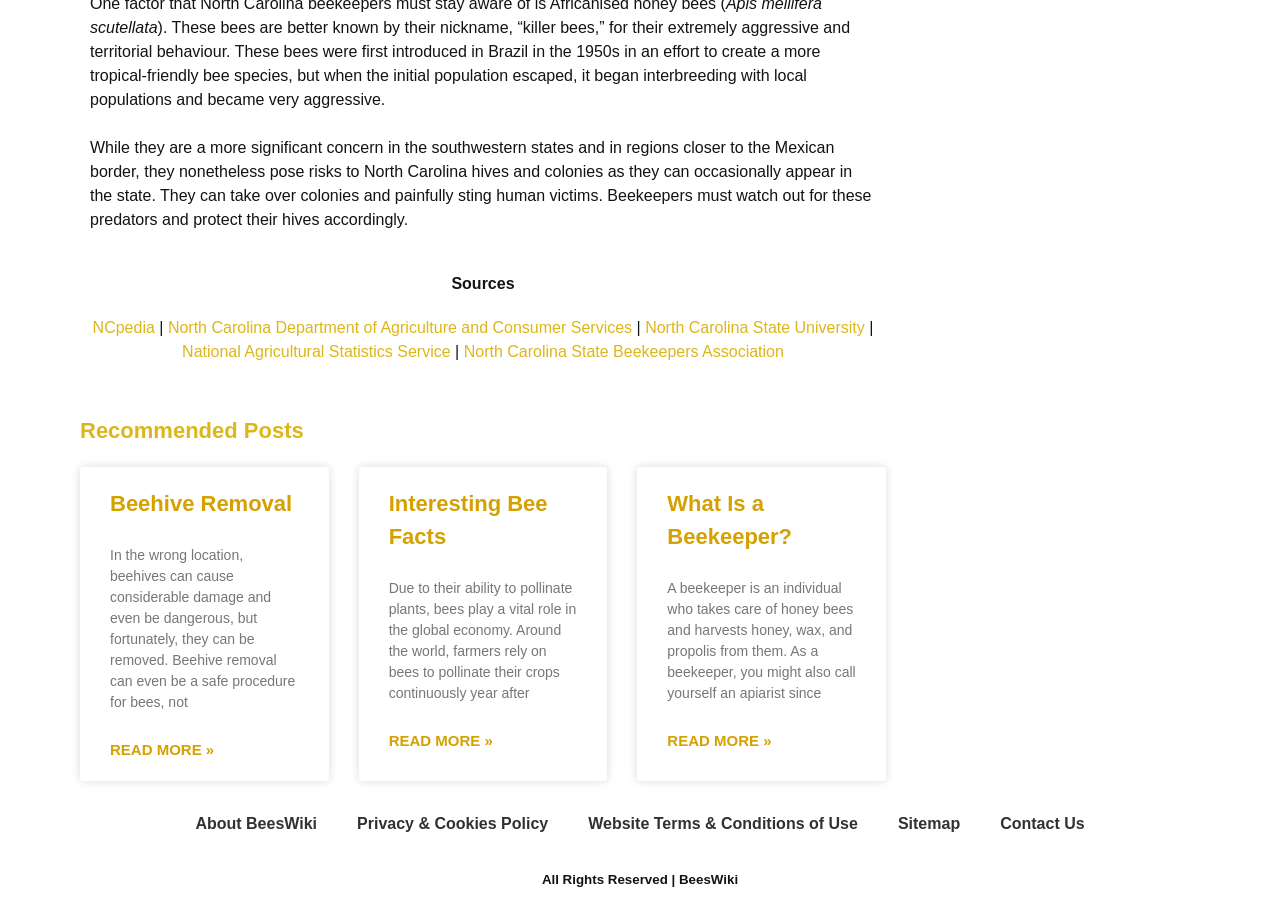Determine the bounding box coordinates for the area that should be clicked to carry out the following instruction: "Visit NCpedia".

[0.072, 0.346, 0.121, 0.365]